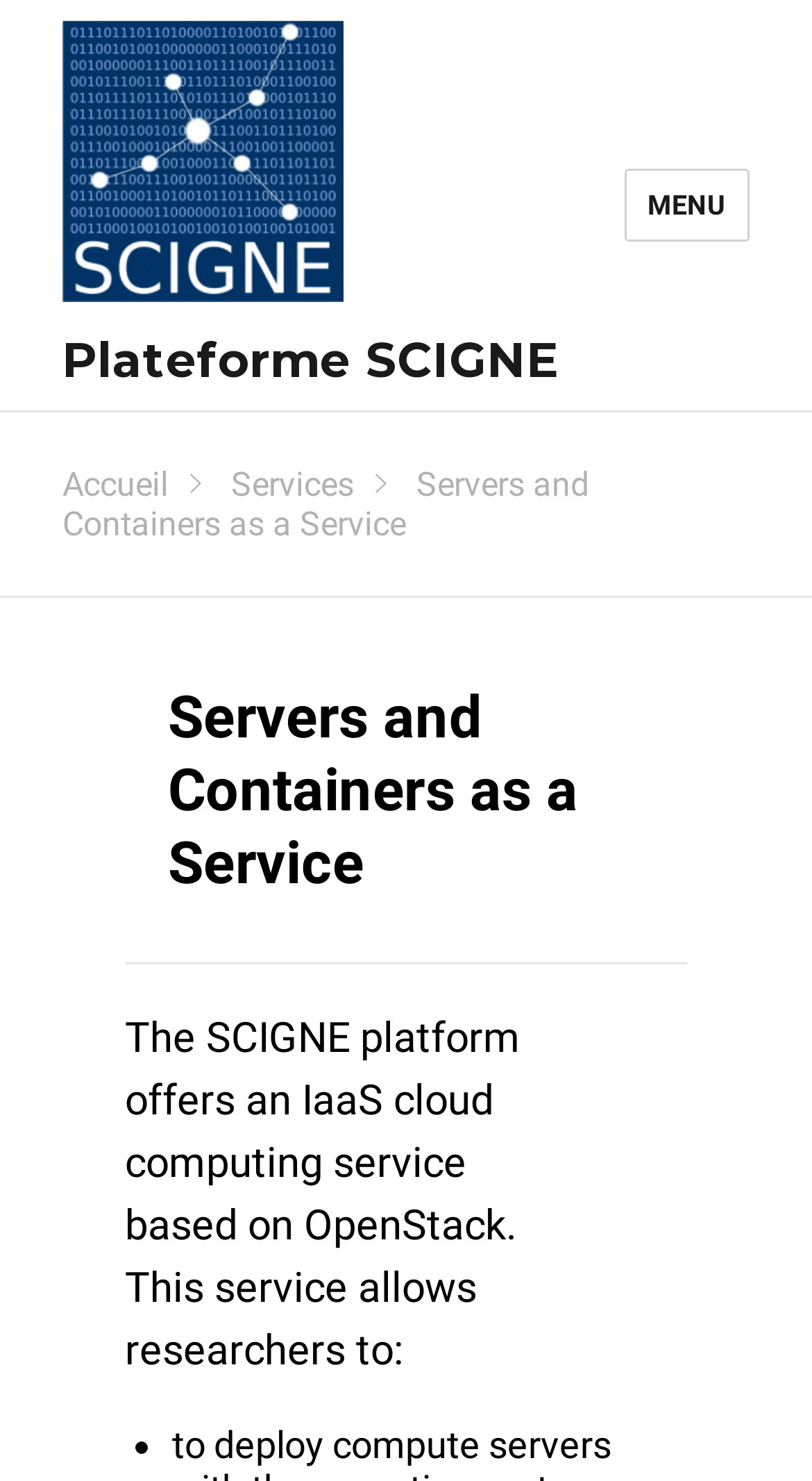Calculate the bounding box coordinates for the UI element based on the following description: "Home Designs". Ensure the coordinates are four float numbers between 0 and 1, i.e., [left, top, right, bottom].

None